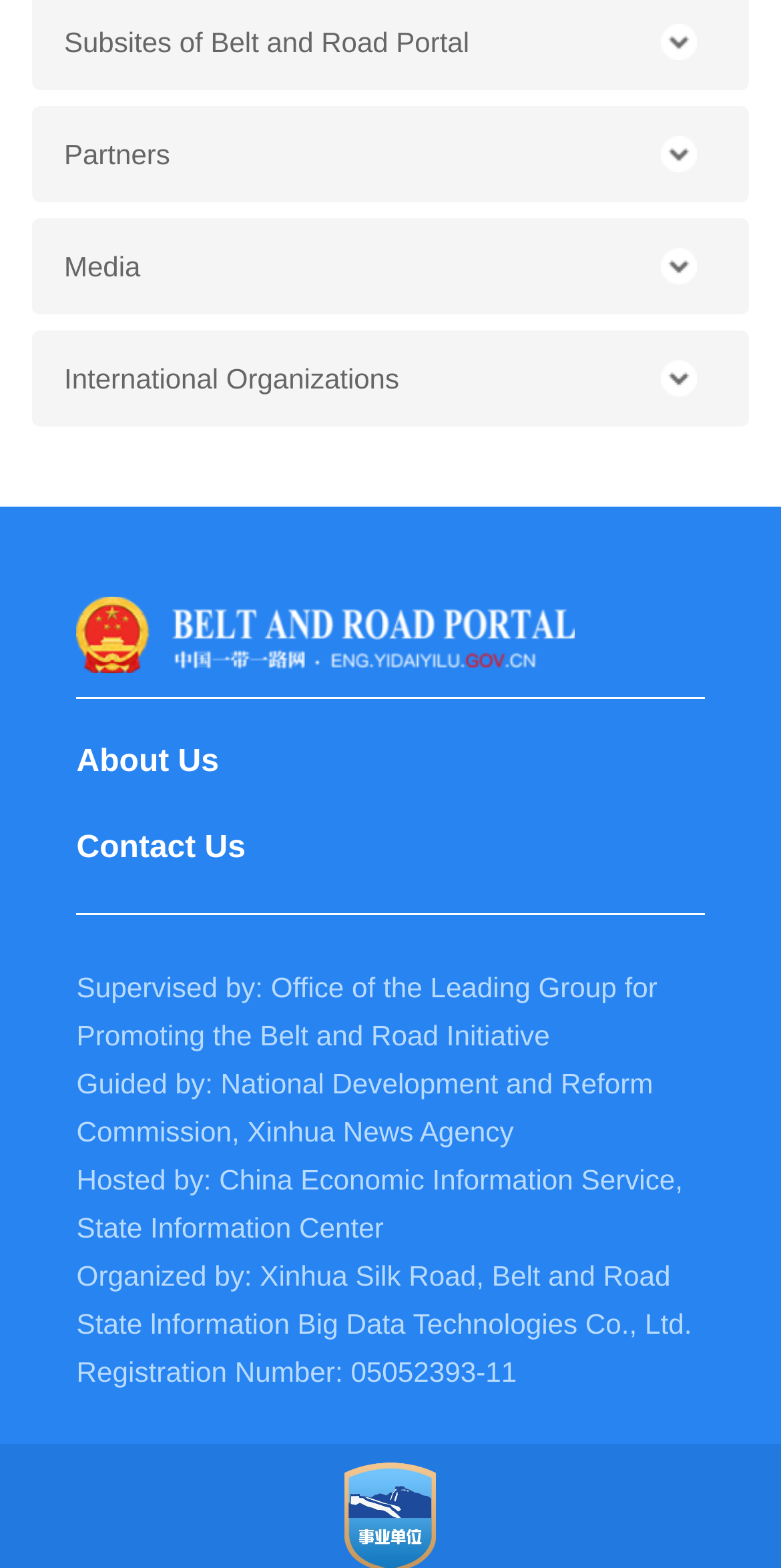Indicate the bounding box coordinates of the clickable region to achieve the following instruction: "Visit About Us."

[0.098, 0.471, 0.28, 0.502]